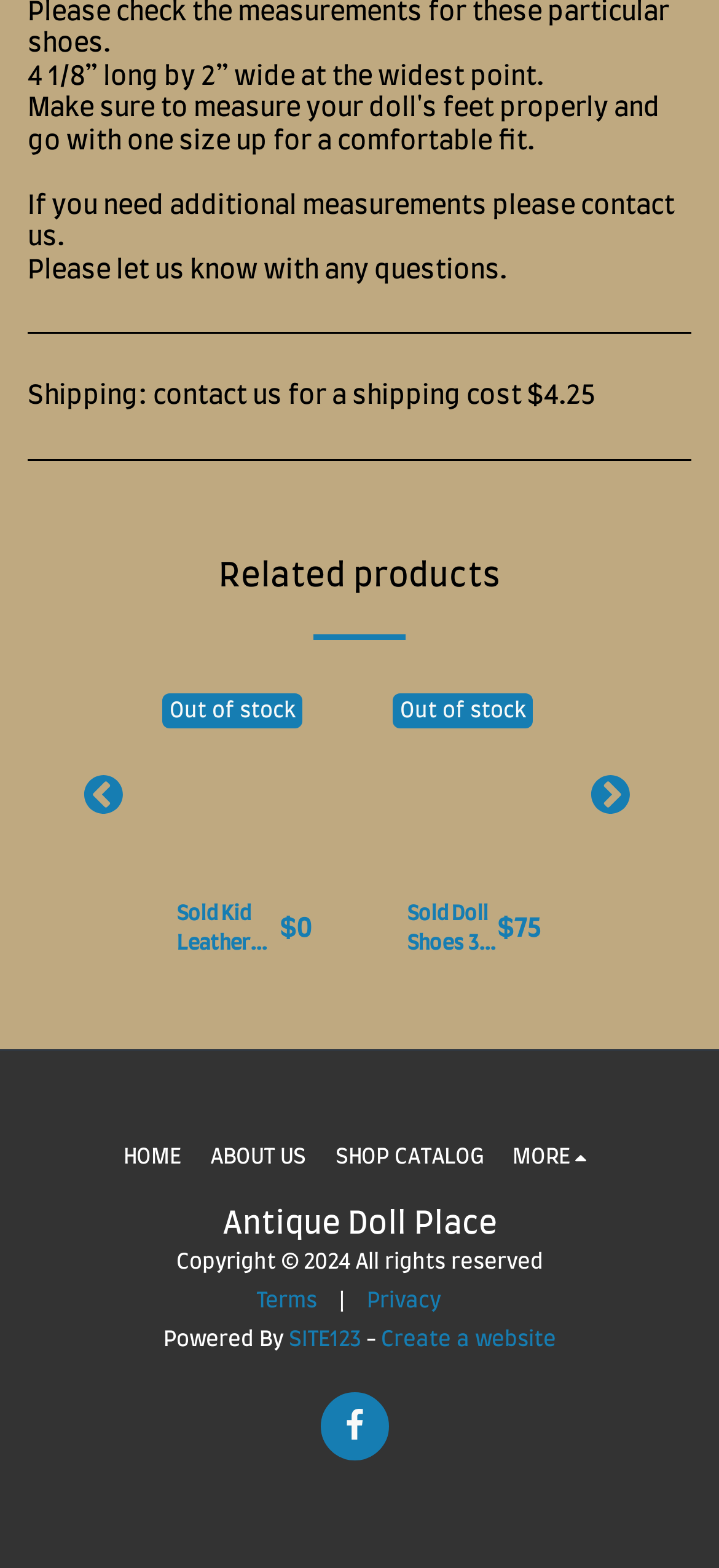Give a concise answer of one word or phrase to the question: 
How many products are listed under 'Related products'?

2